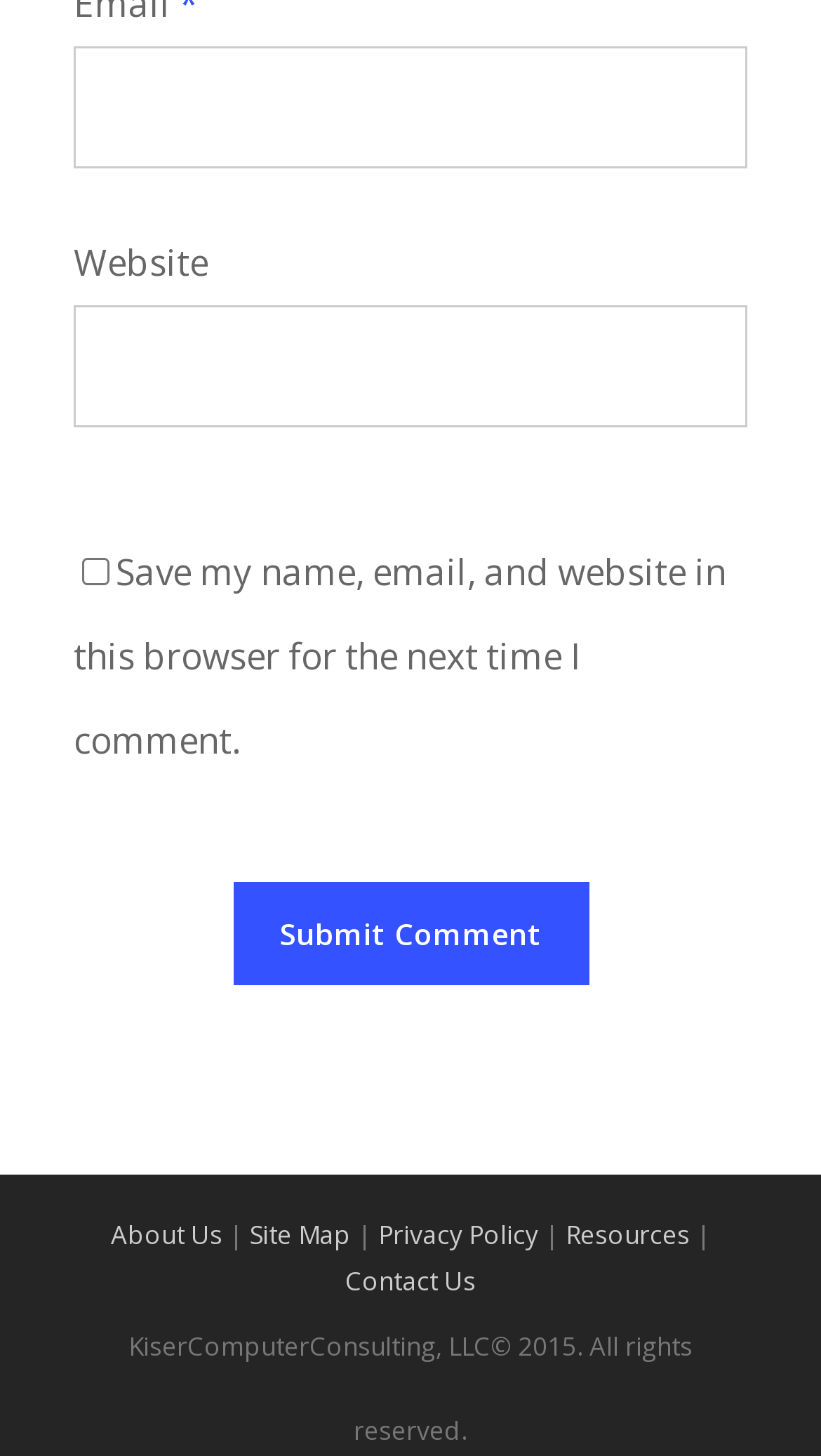Give a concise answer using one word or a phrase to the following question:
What is the purpose of the checkbox?

Save comment info